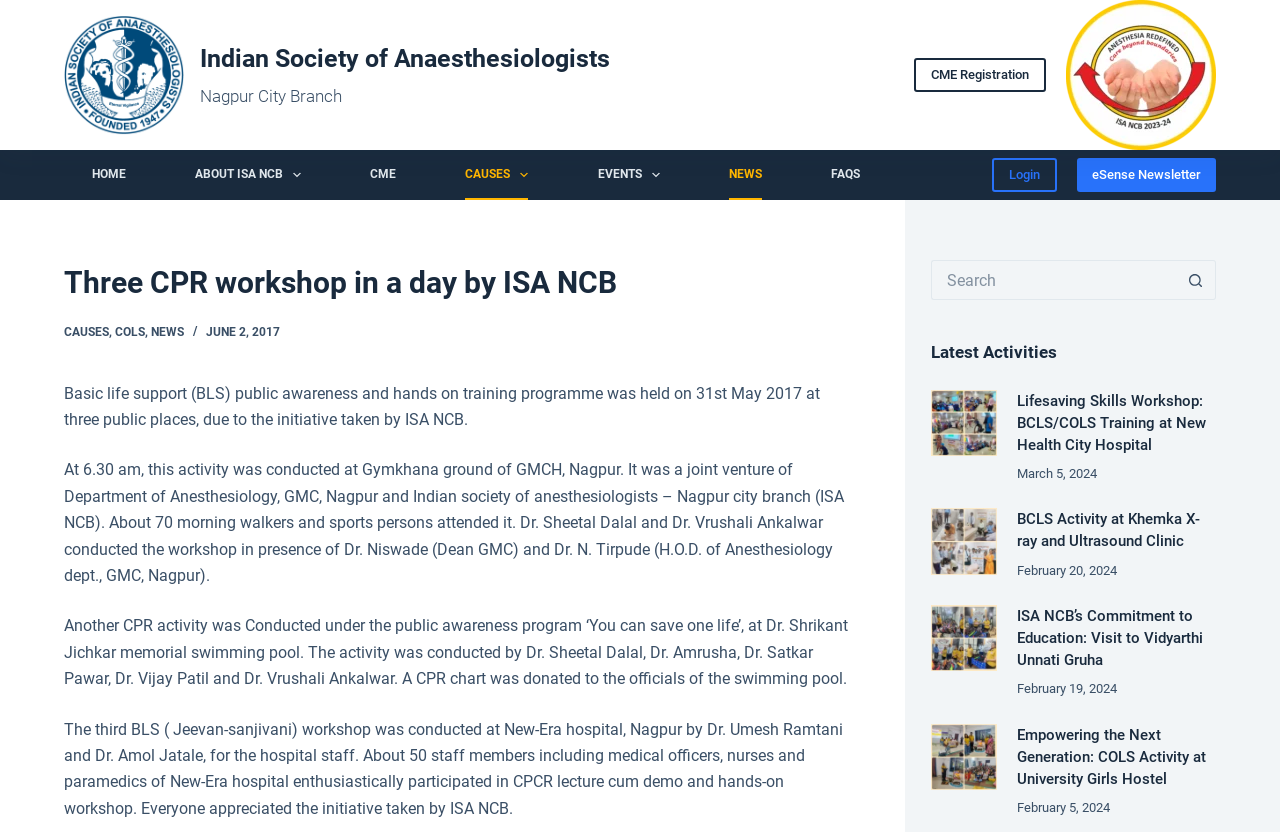Extract the main title from the webpage and generate its text.

Three CPR workshop in a day by ISA NCB